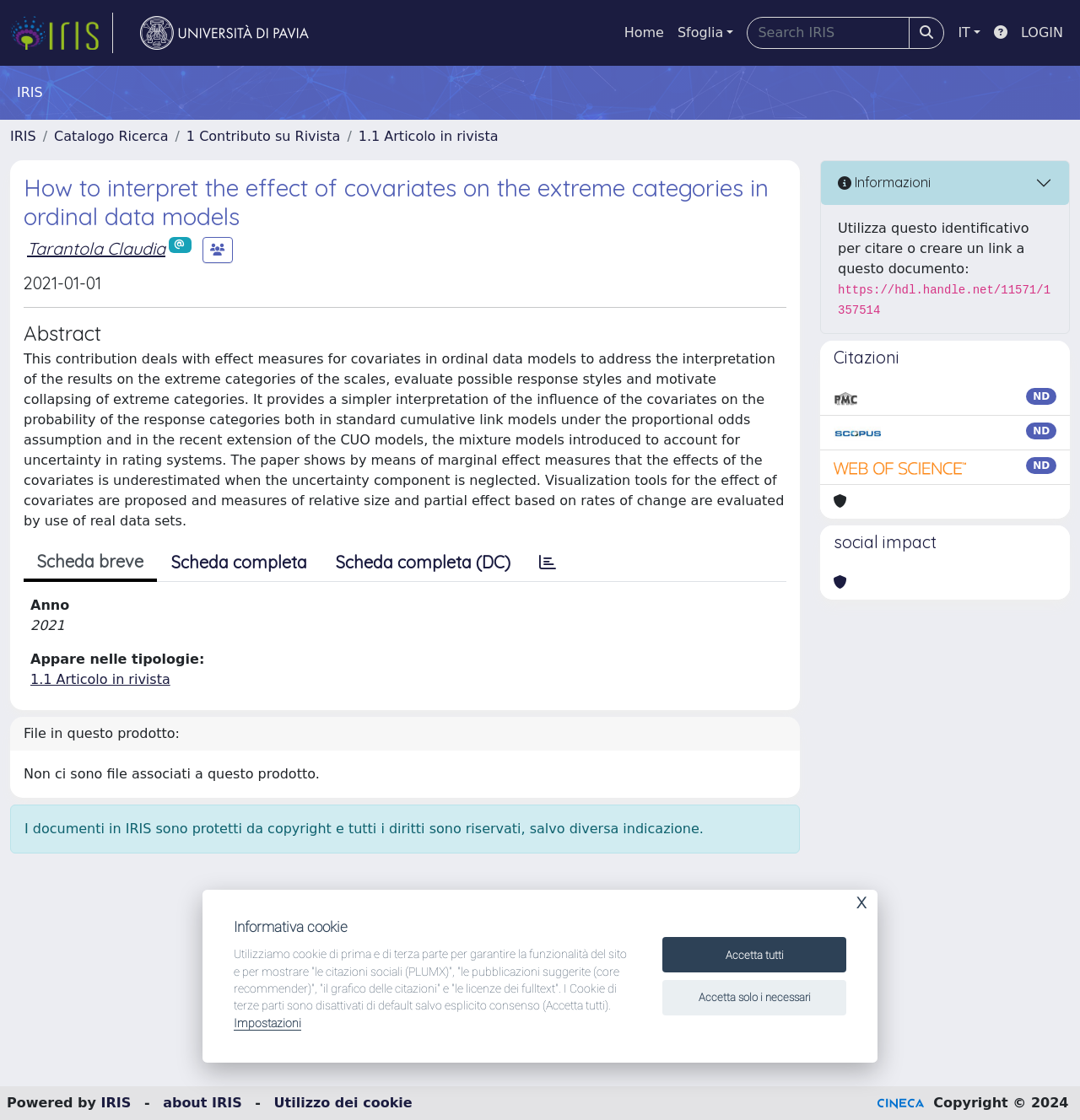Using the information from the screenshot, answer the following question thoroughly:
What is the type of this article?

I found the type of article by looking at the breadcrumb navigation element which has a link that says '1.1 Articolo in rivista'. This link is located below the main heading of the webpage.